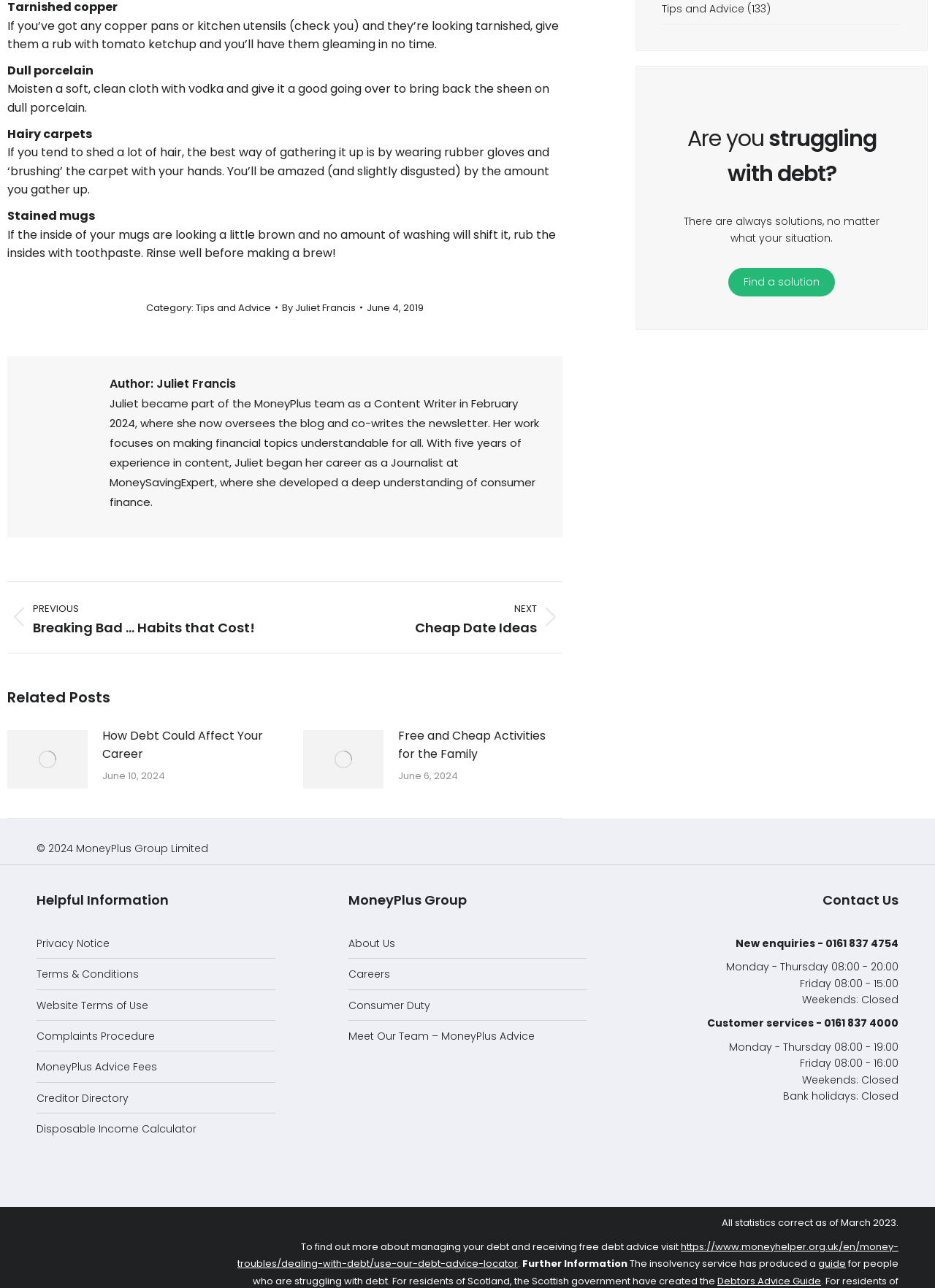Determine the bounding box coordinates (top-left x, top-left y, bottom-right x, bottom-right y) of the UI element described in the following text: Disposable Income Calculator

[0.039, 0.87, 0.21, 0.883]